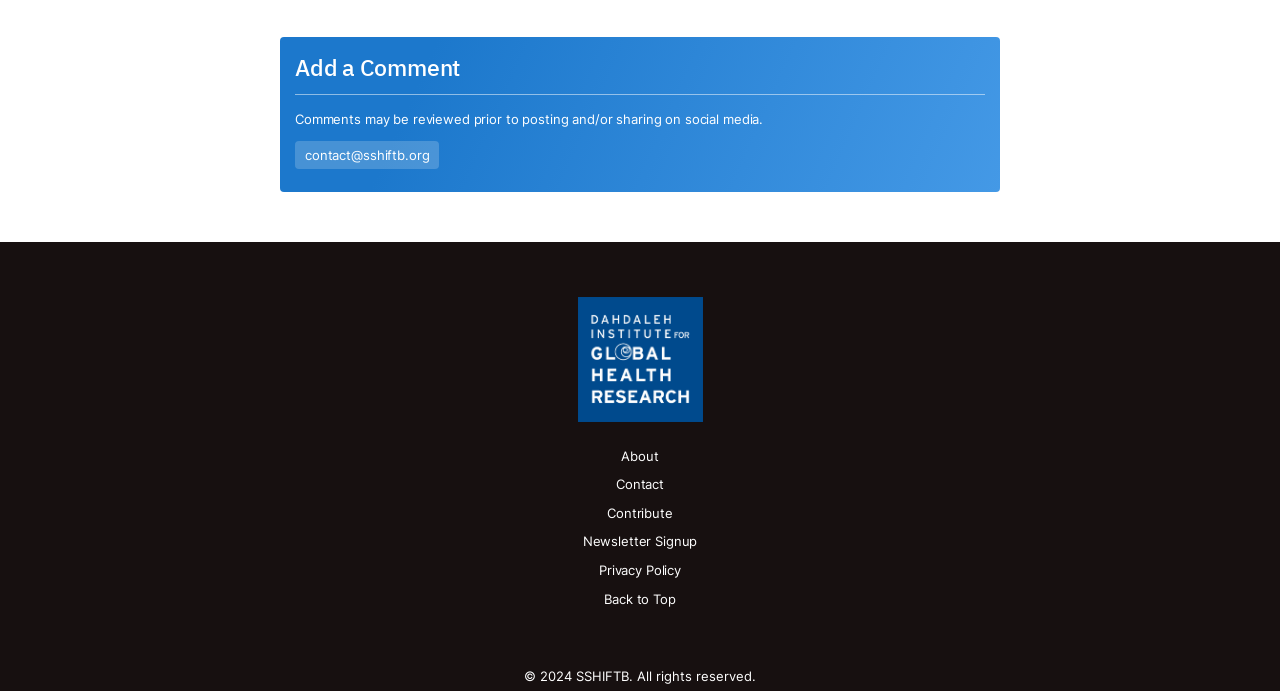What is the name of the institute with a logo on the webpage?
Please describe in detail the information shown in the image to answer the question.

The name of the institute with a logo on the webpage is 'DIGHR', which stands for Dahdaleh Institute for Global Health Research, as indicated by the link 'Logo for DIGHR Dahdaleh Institute for Global Health Research'.